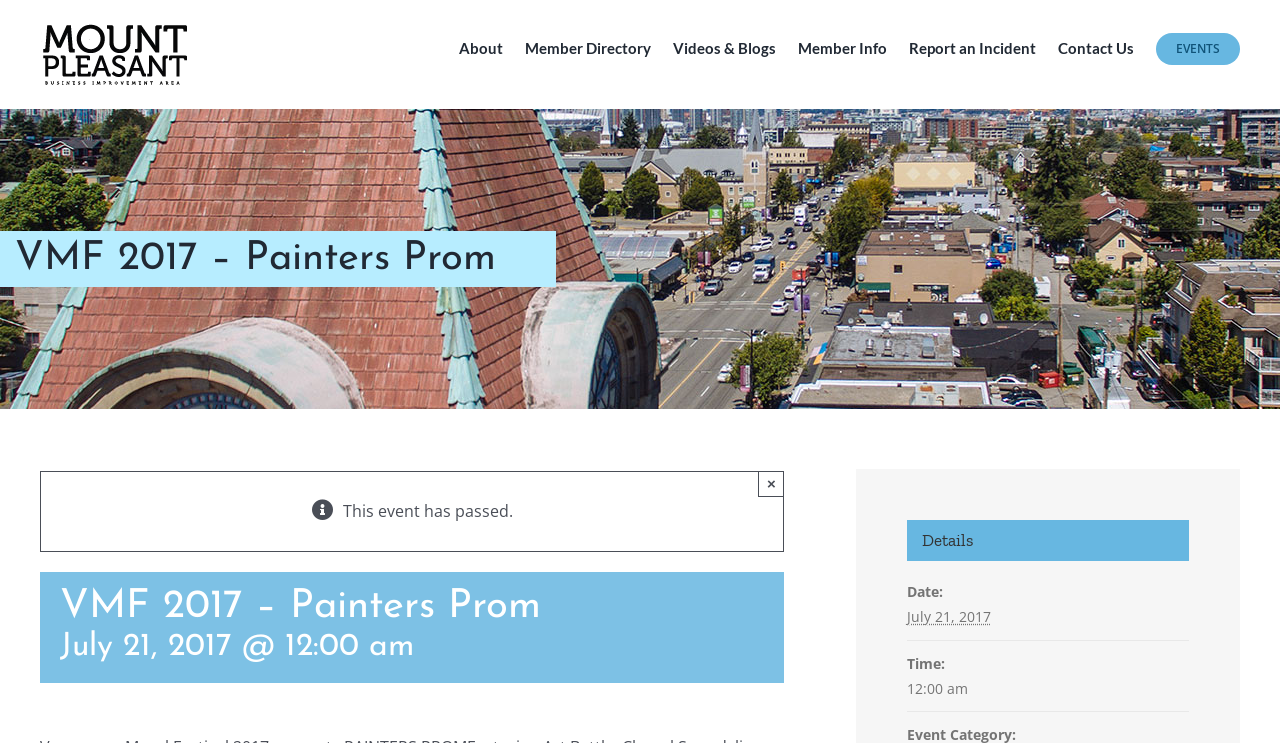Provide your answer to the question using just one word or phrase: What is the event name?

VMF 2017 – Painters Prom